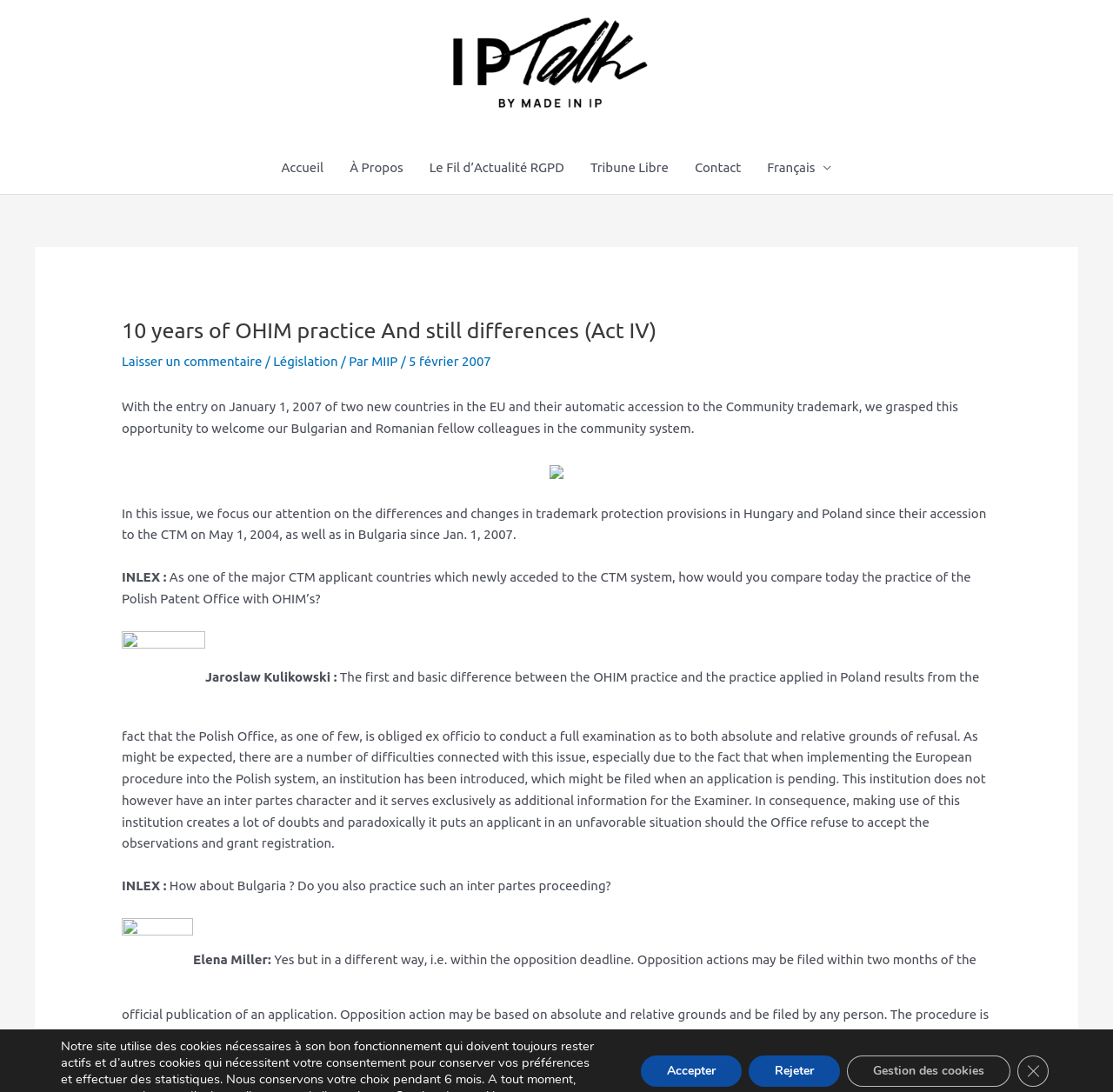What is the main title displayed on this webpage?

10 years of OHIM practice And still differences (Act IV)